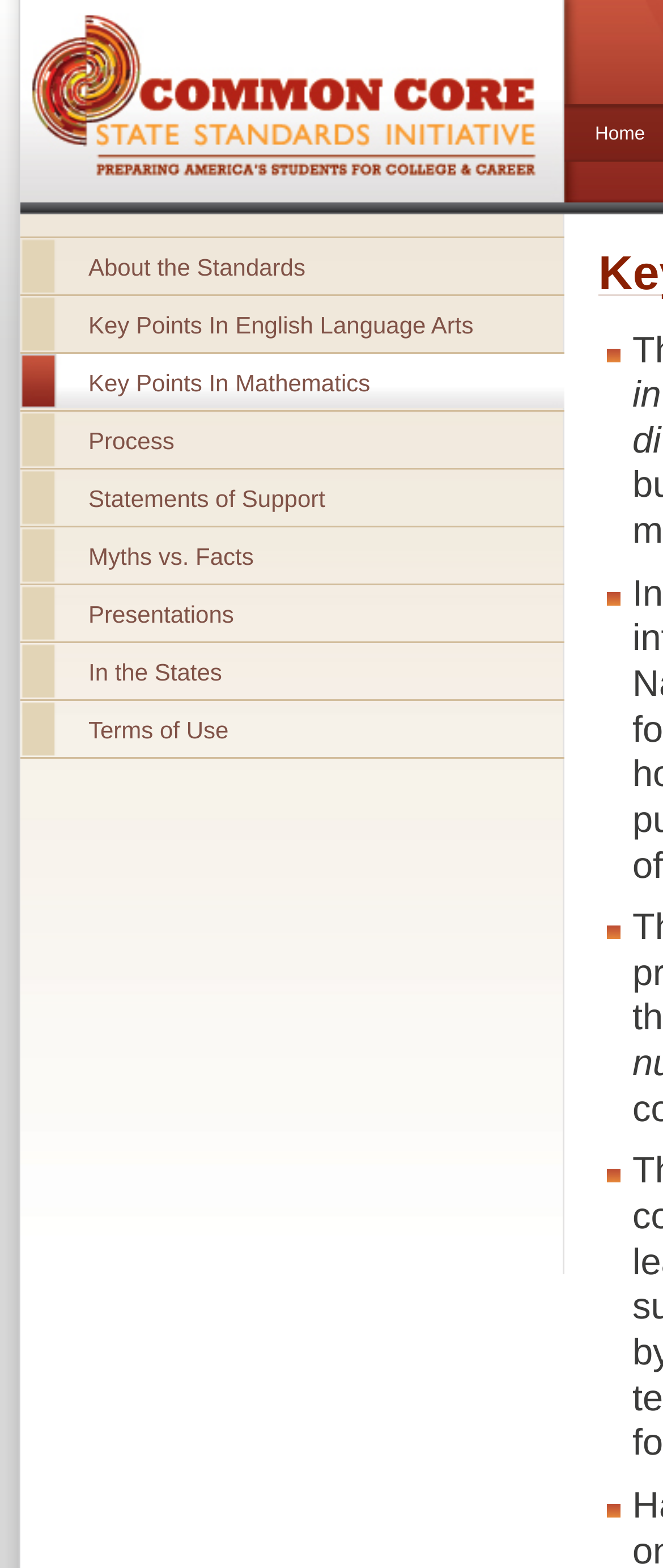Produce an extensive caption that describes everything on the webpage.

The webpage is about the Common Core State Standards Initiative, specifically focusing on Key Points in Mathematics. At the top, there is a horizontal navigation menu with 11 links, including "About the Standards", "Key Points In English Language Arts", "Key Points In Mathematics", "Process", "Statements of Support", "Myths vs. Facts", "Presentations", "In the States", and "Terms of Use". These links are aligned to the left side of the page, taking up about 85% of the page width.

On the right side of the page, there are 5 list markers, which are likely part of a sidebar or a secondary navigation menu. They are positioned vertically, with the first one located near the top of the page and the last one near the bottom.